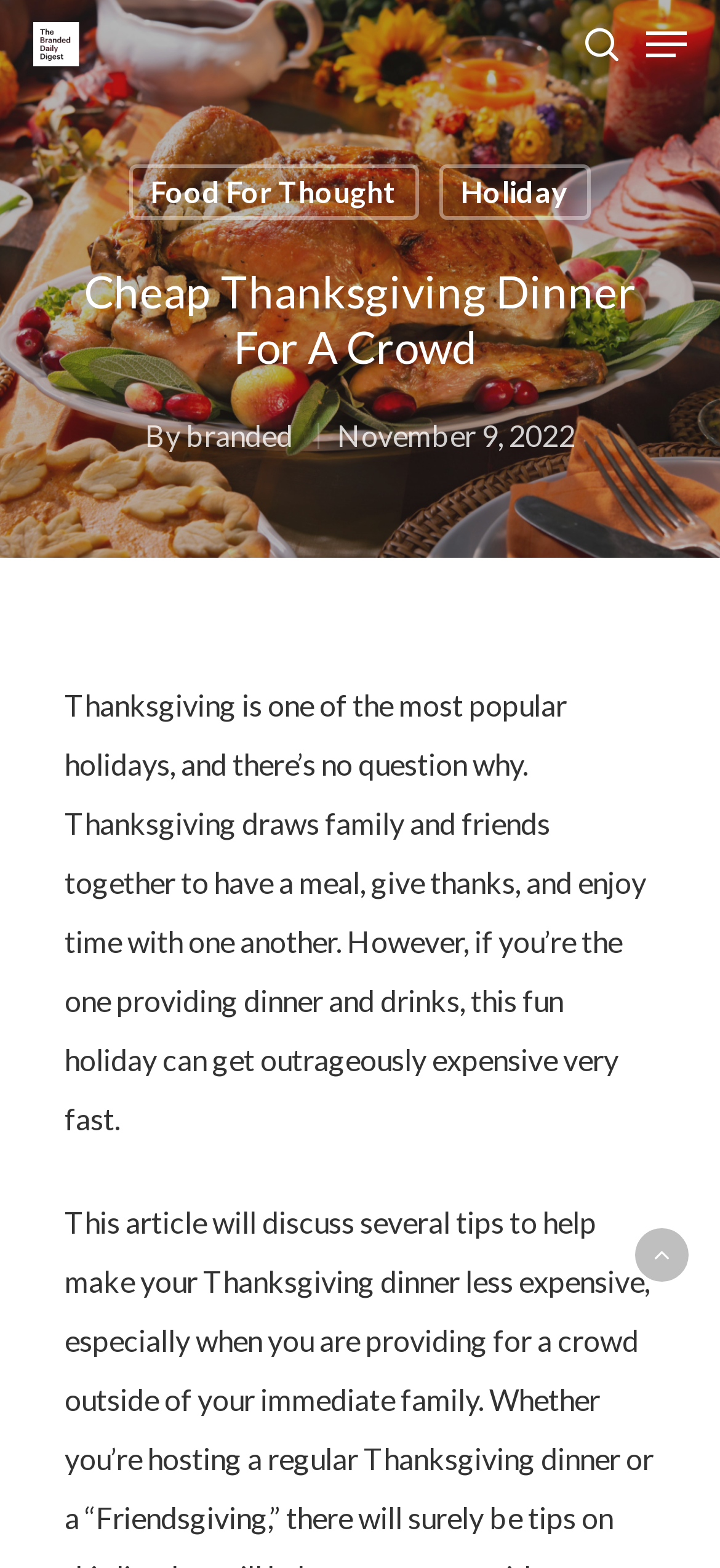Please extract the primary headline from the webpage.

Cheap Thanksgiving Dinner For A Crowd 